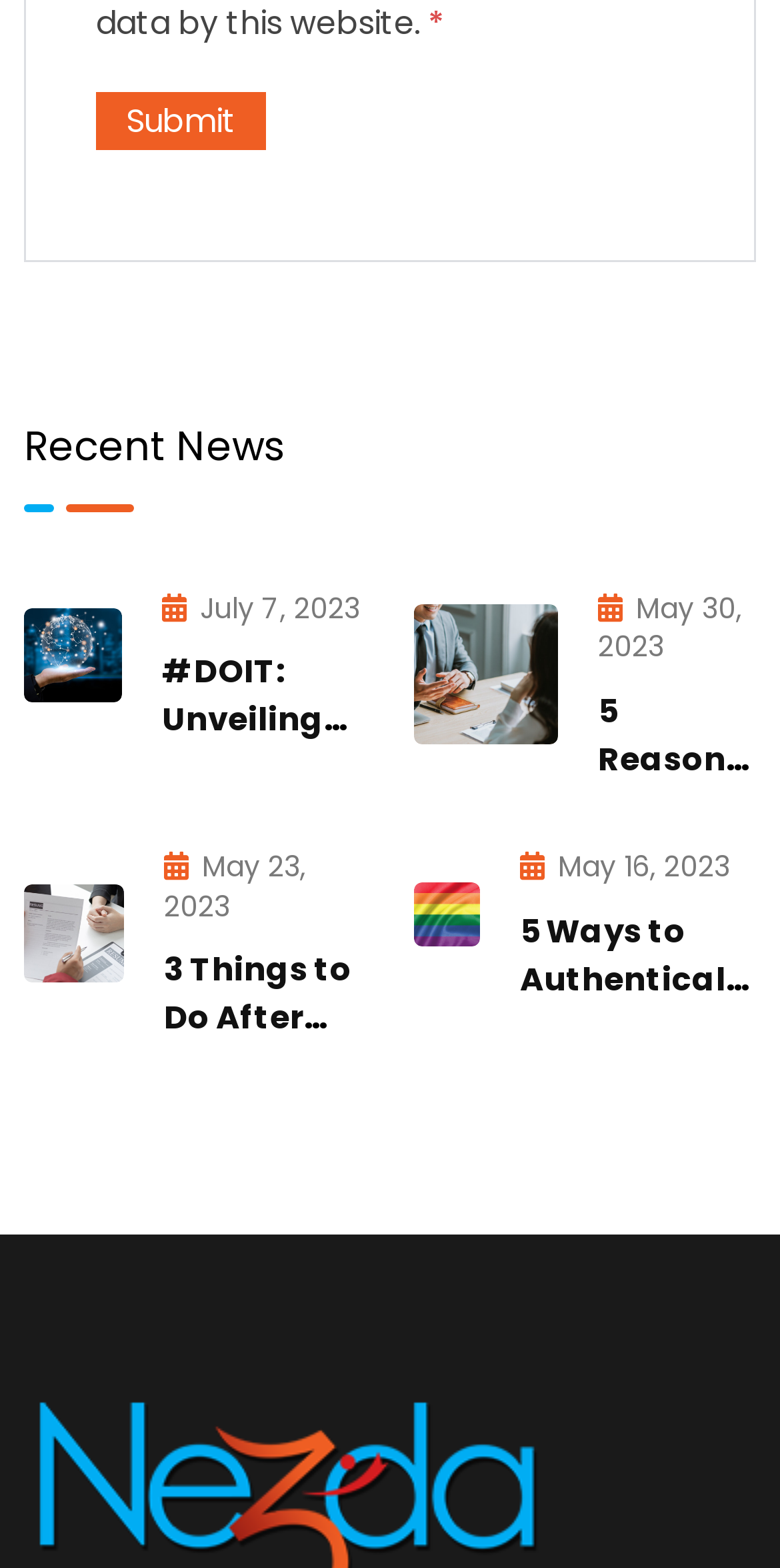Identify the coordinates of the bounding box for the element that must be clicked to accomplish the instruction: "Explore '5 Reasons Why You Should Talk to a Tech Recruiter'".

[0.767, 0.439, 0.969, 0.652]